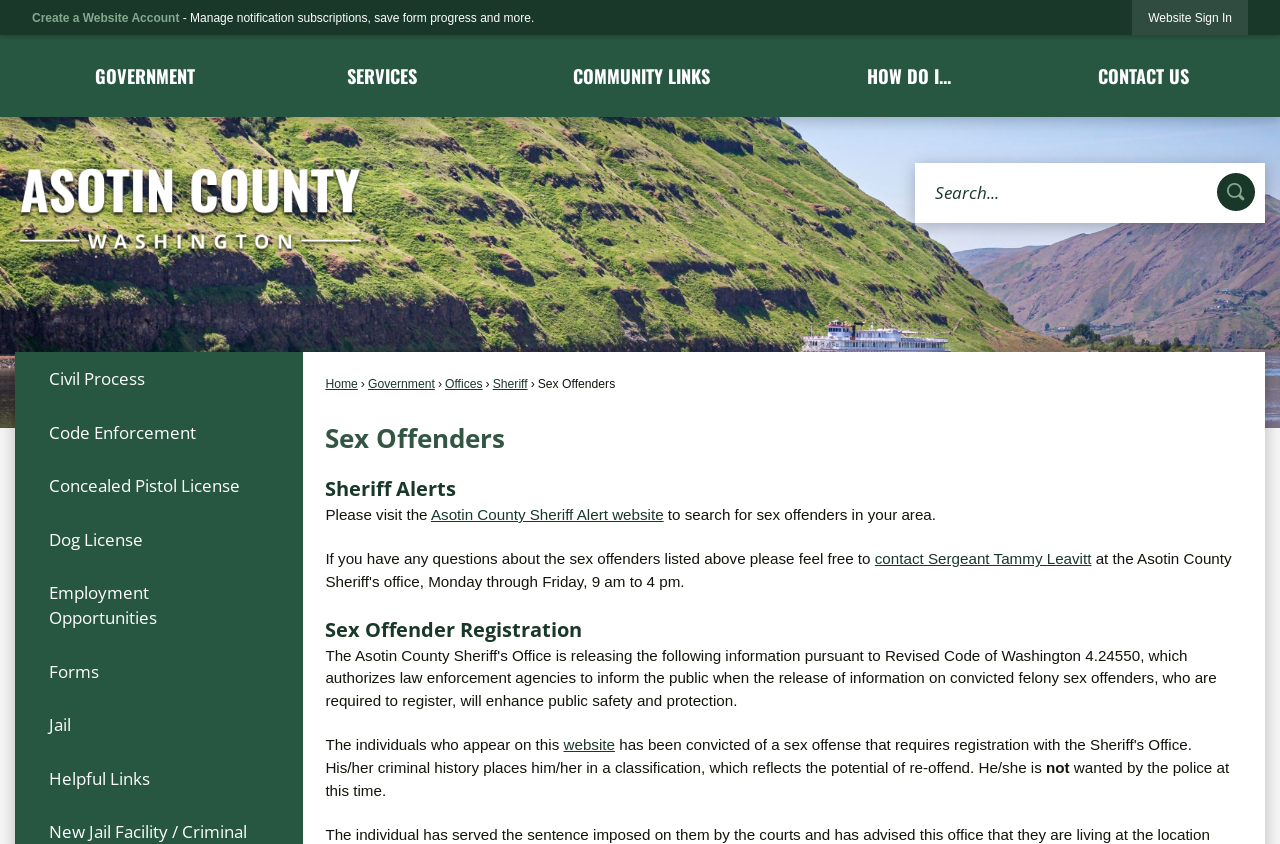Show the bounding box coordinates for the HTML element described as: "Offices".

[0.348, 0.447, 0.377, 0.463]